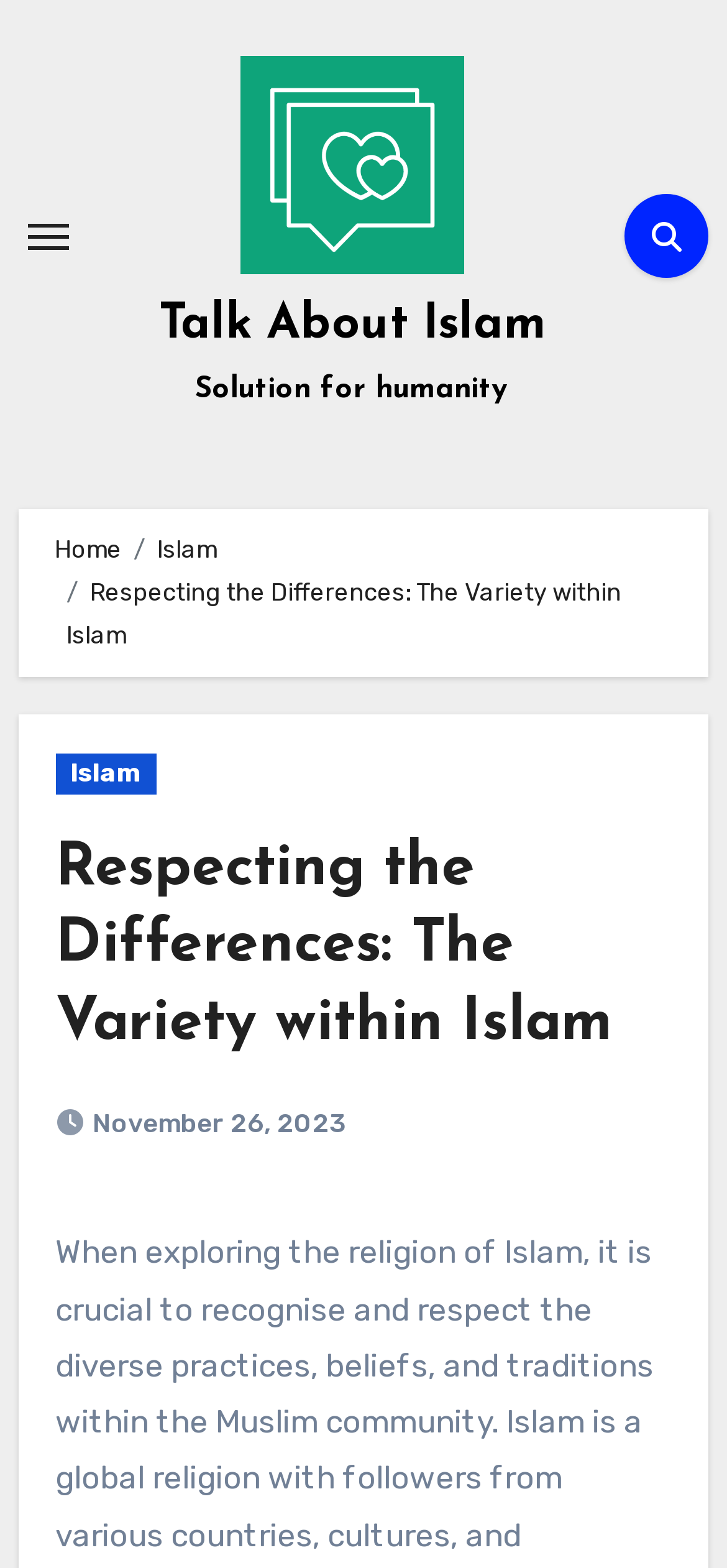Identify the bounding box coordinates of the element to click to follow this instruction: 'Go to Talk About Islam homepage'. Ensure the coordinates are four float values between 0 and 1, provided as [left, top, right, bottom].

[0.329, 0.069, 0.637, 0.137]